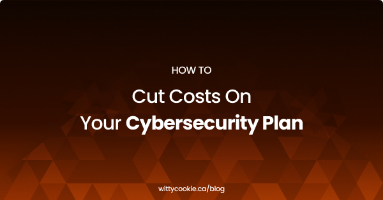Elaborate on the various elements present in the image.

The image features a bold and engaging graphic titled "How To Cut Costs On Your Cybersecurity Plan," set against a gradient background that transitions from dark to lighter shades of orange. The text prominently emphasizes "Cut Costs" in a stylish font, while "Your Cybersecurity Plan" is highlighted with a slightly larger, bold type for emphasis, inviting viewers to consider ways to reduce expenses associated with their cybersecurity strategies. This visual serves not only as an informative header for a blog post but also aims to capture the reader's attention with its modern aesthetic, encouraging them to explore cost-saving tips and strategies relevant to their cybersecurity needs. The URL at the bottom provides accessibility to further information on the topic.